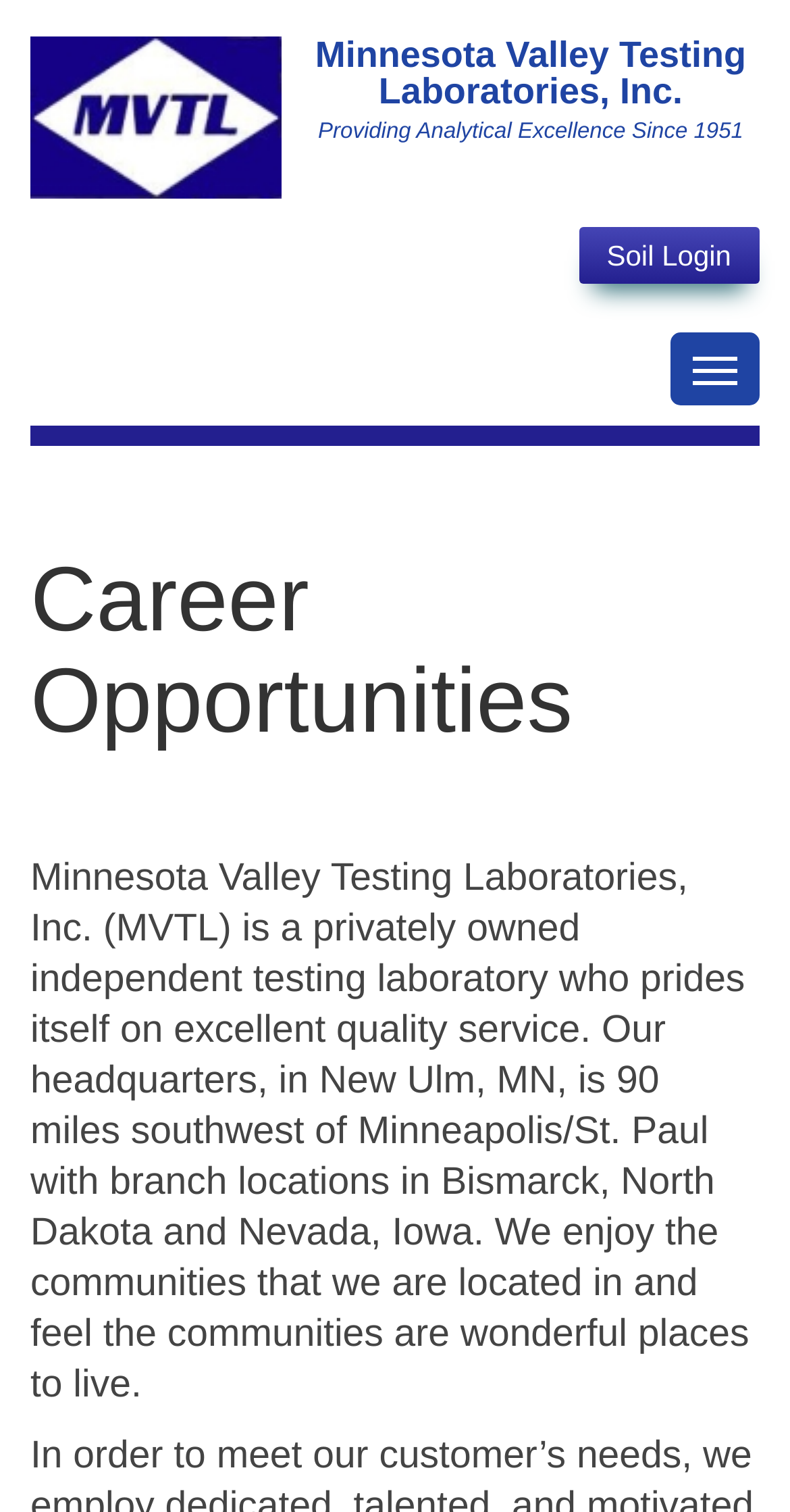Offer a meticulous description of the webpage's structure and content.

The webpage is about the careers section of Minnesota Valley Testing Laboratories, Inc. (MVTL). At the top left, there is a link to the MVTL homepage, accompanied by an image of the MVTL logo. Next to it, there is a heading that displays the full name of the company. Below the logo, there is a tagline that reads "Providing Analytical Excellence Since 1951".

On the top right, there are two elements: a link to "Soil Login" and a button with no text. Below these elements, there is a heading that announces "Career Opportunities". 

The main content of the page is a paragraph of text that describes the company, its headquarters, and its branch locations. This text is positioned below the "Career Opportunities" heading and spans almost the entire width of the page.